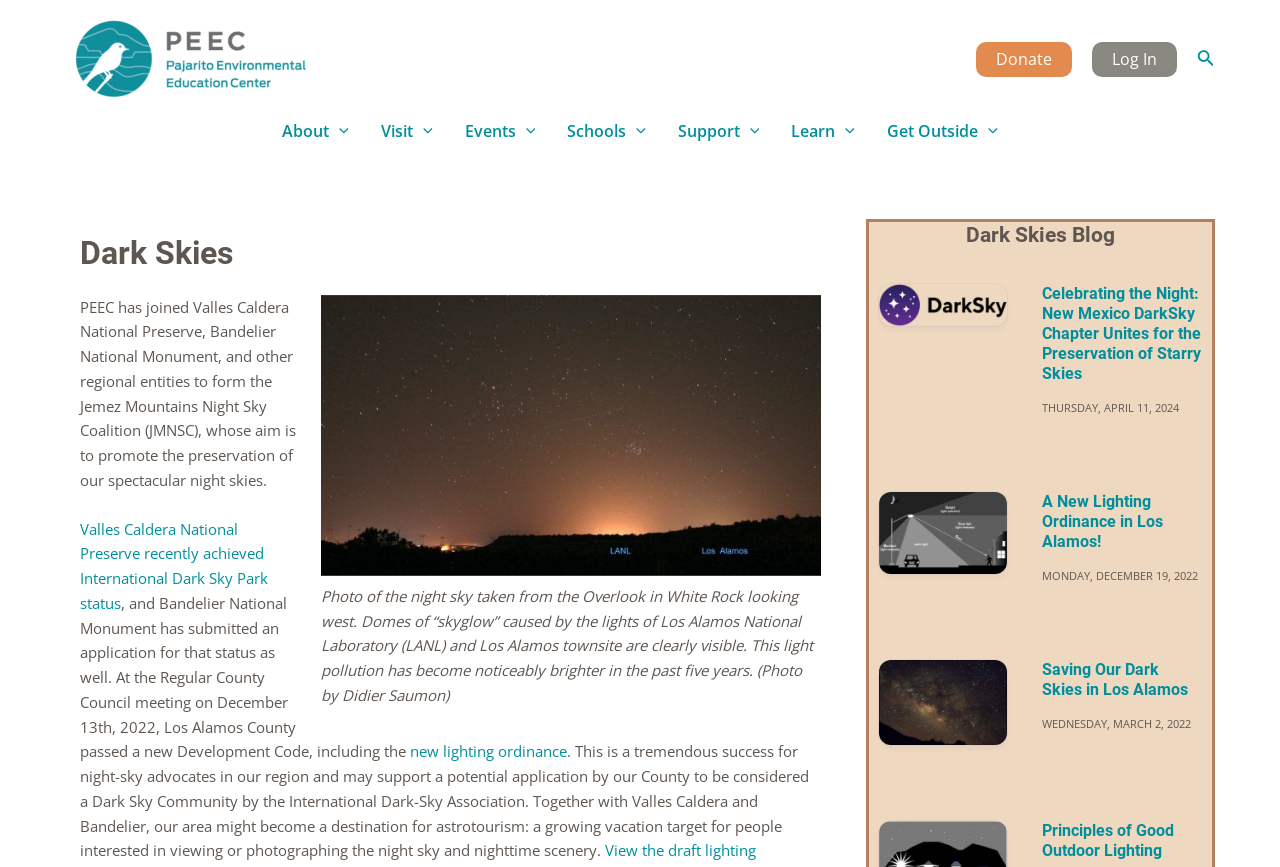Provide the bounding box coordinates of the area you need to click to execute the following instruction: "Read the Dark Skies Blog".

[0.686, 0.256, 0.939, 0.287]